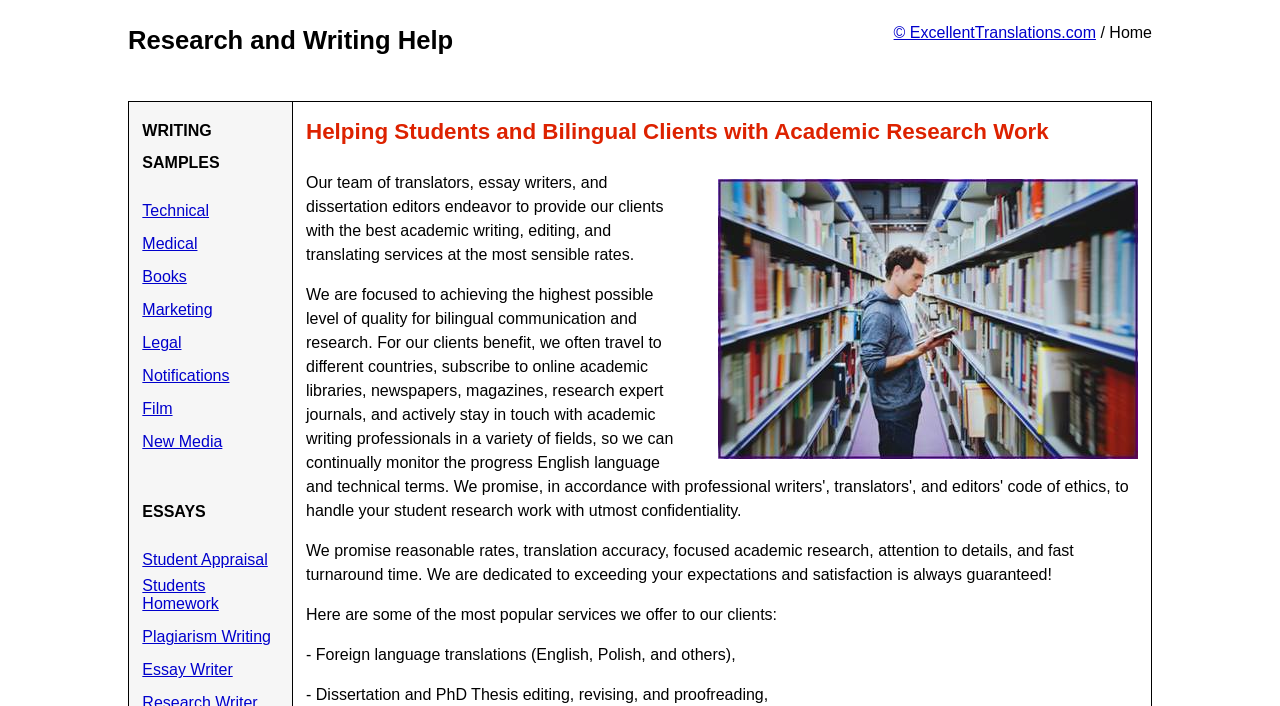Answer succinctly with a single word or phrase:
What services does the website offer?

Academic writing, editing, and translation